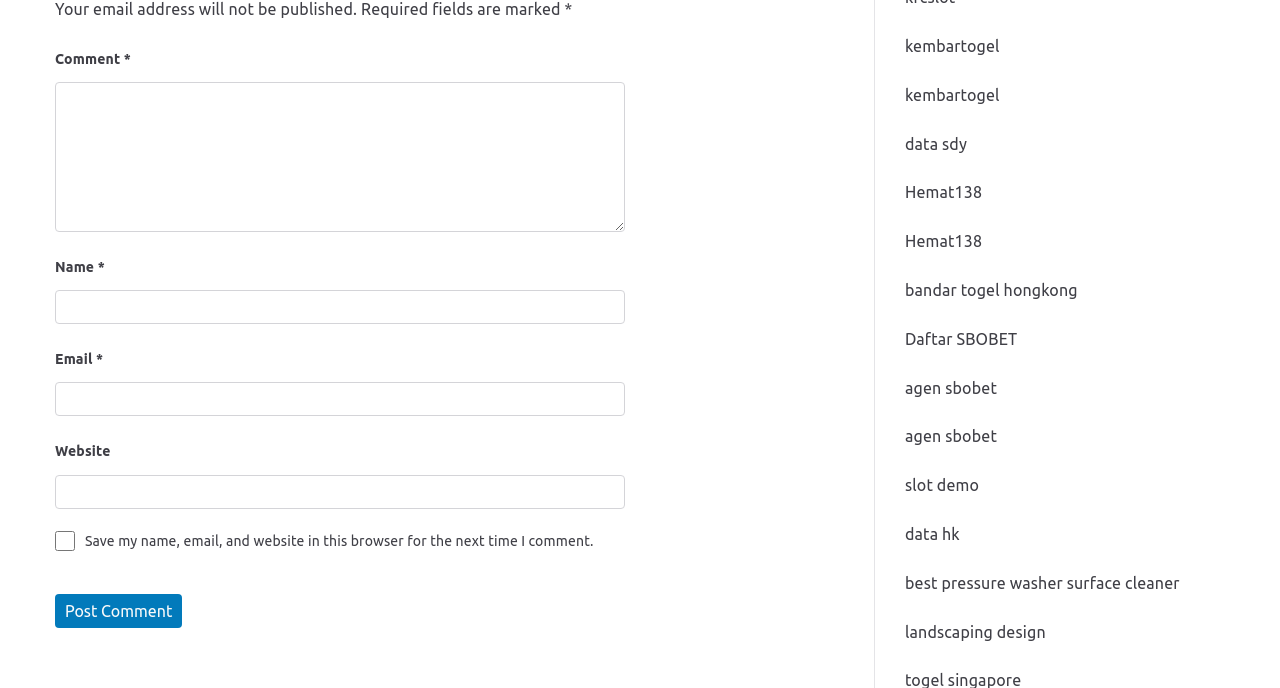Please specify the coordinates of the bounding box for the element that should be clicked to carry out this instruction: "Type your name". The coordinates must be four float numbers between 0 and 1, formatted as [left, top, right, bottom].

[0.043, 0.422, 0.488, 0.471]